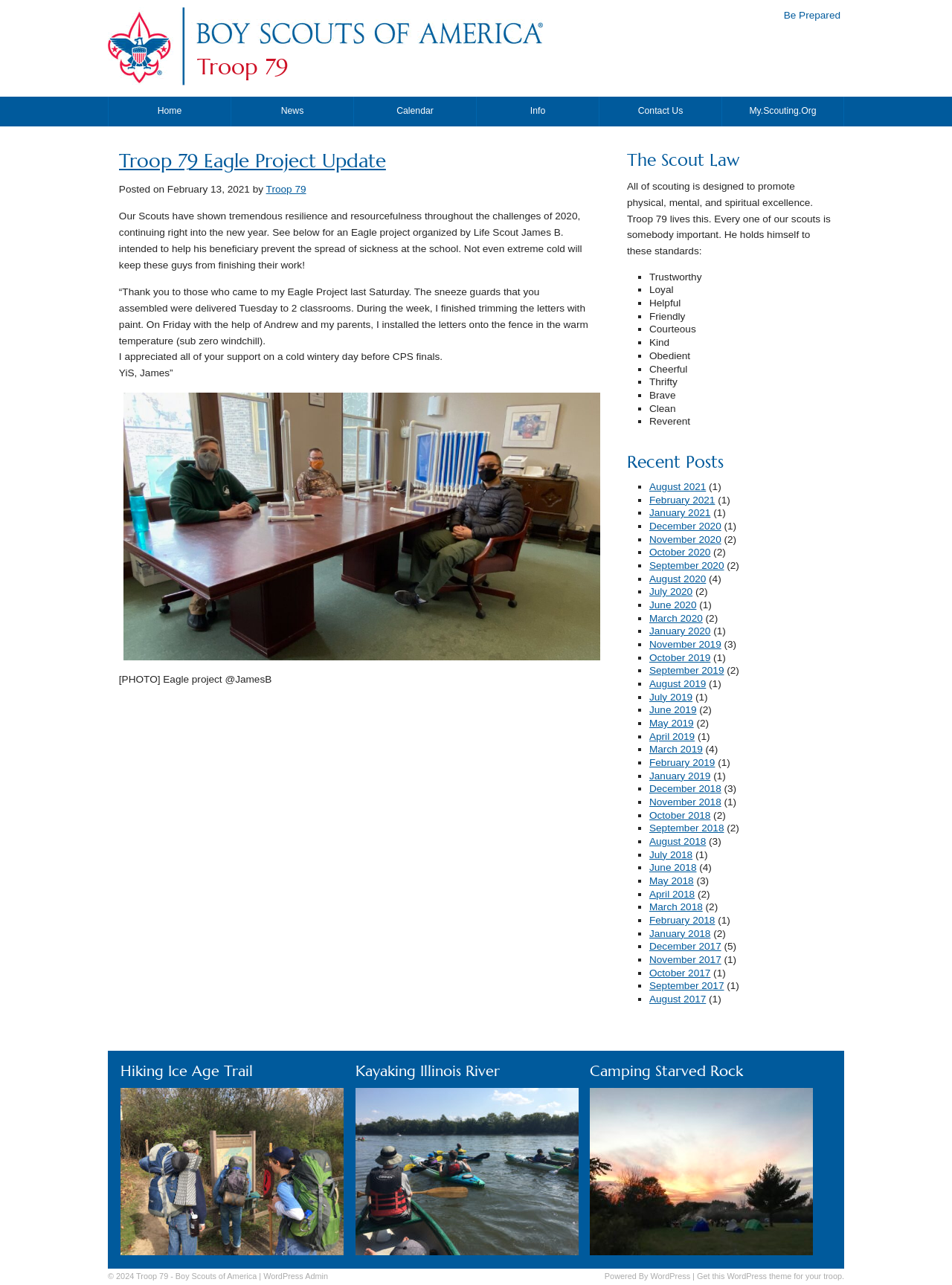Predict the bounding box coordinates of the UI element that matches this description: "parent_node: Be Prepared title="Troop 79"". The coordinates should be in the format [left, top, right, bottom] with each value between 0 and 1.

[0.205, 0.032, 0.57, 0.041]